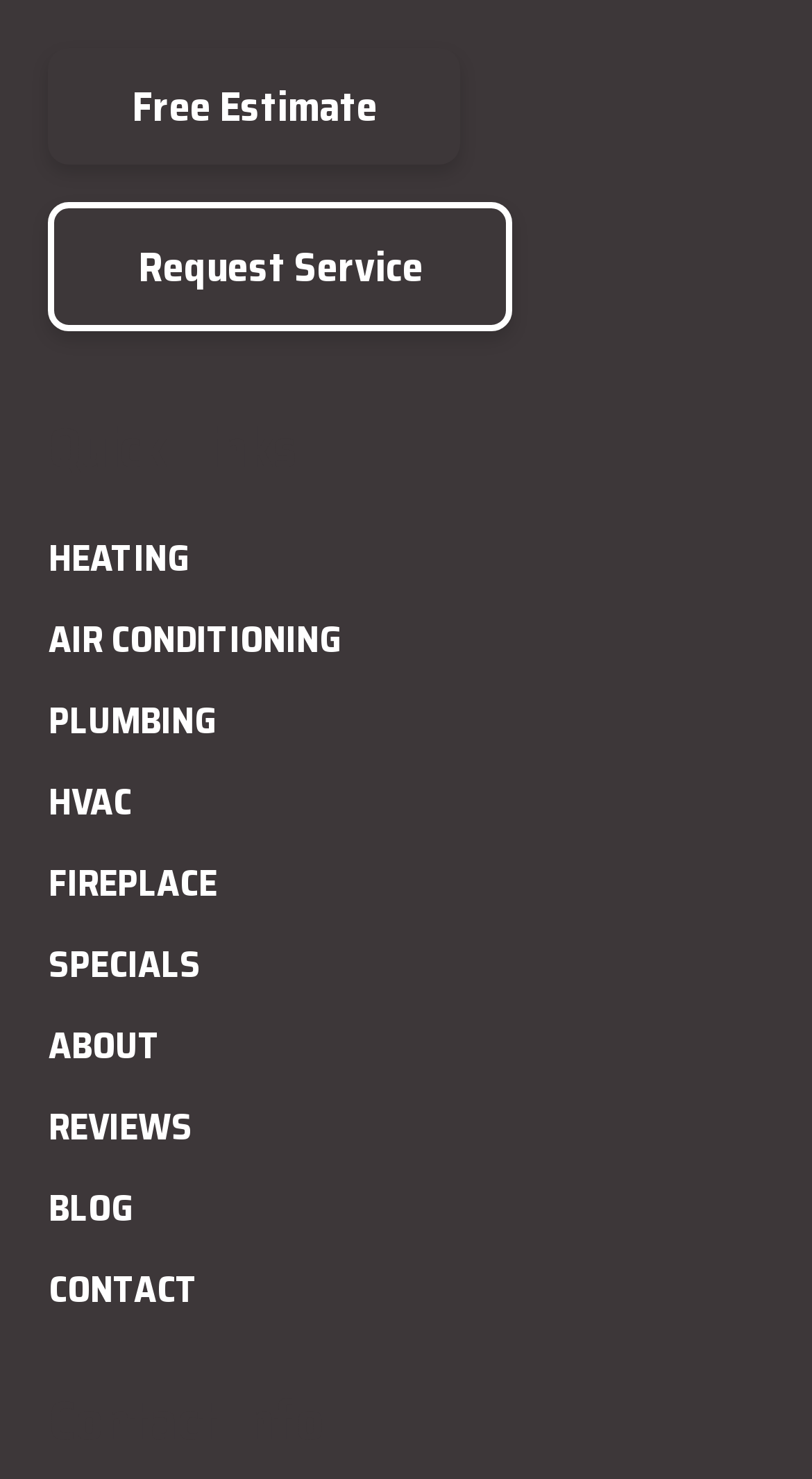Give a succinct answer to this question in a single word or phrase: 
How many links are in the quick links section?

9